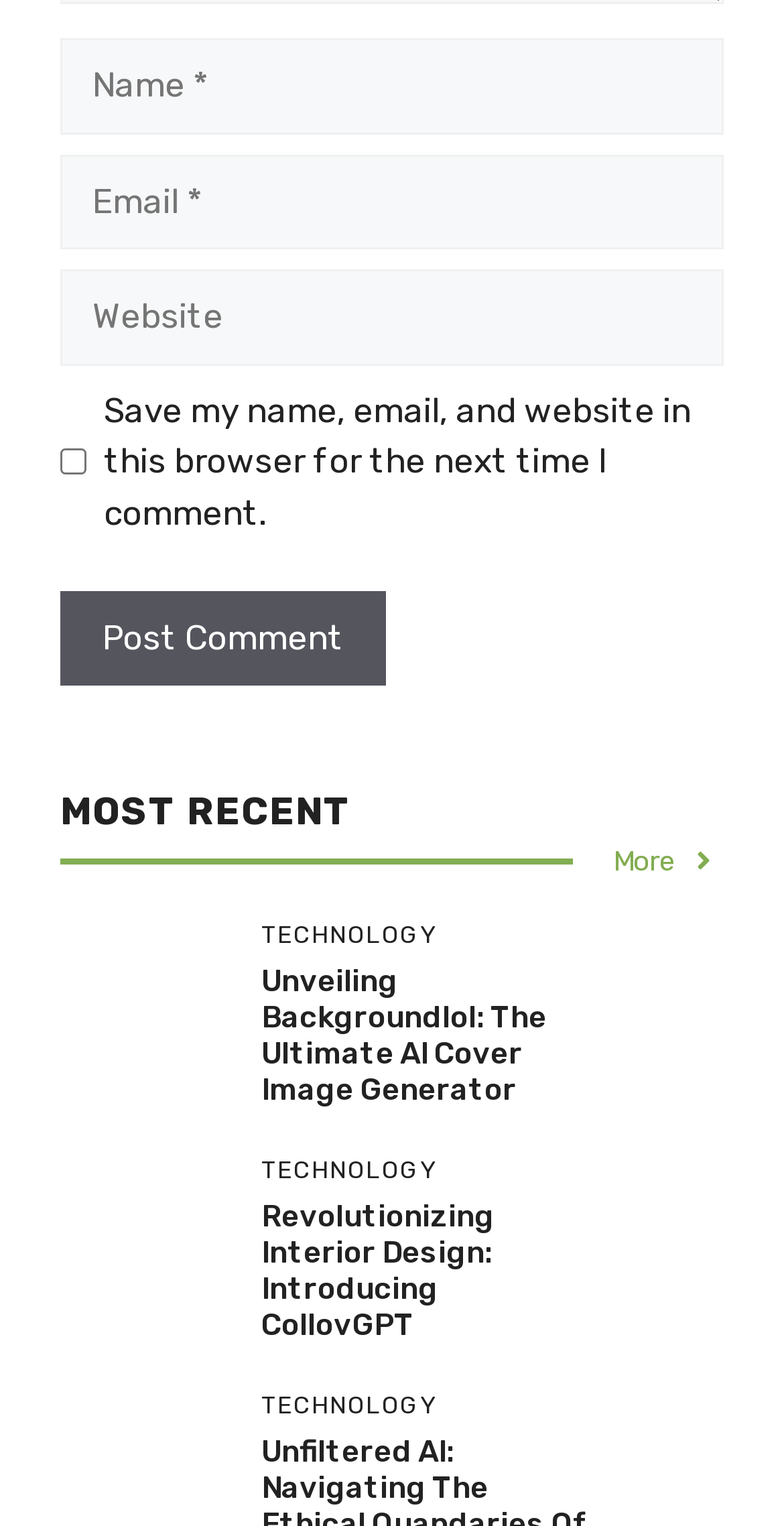Show the bounding box coordinates of the element that should be clicked to complete the task: "Click the 'Post Comment' button".

[0.077, 0.387, 0.492, 0.449]